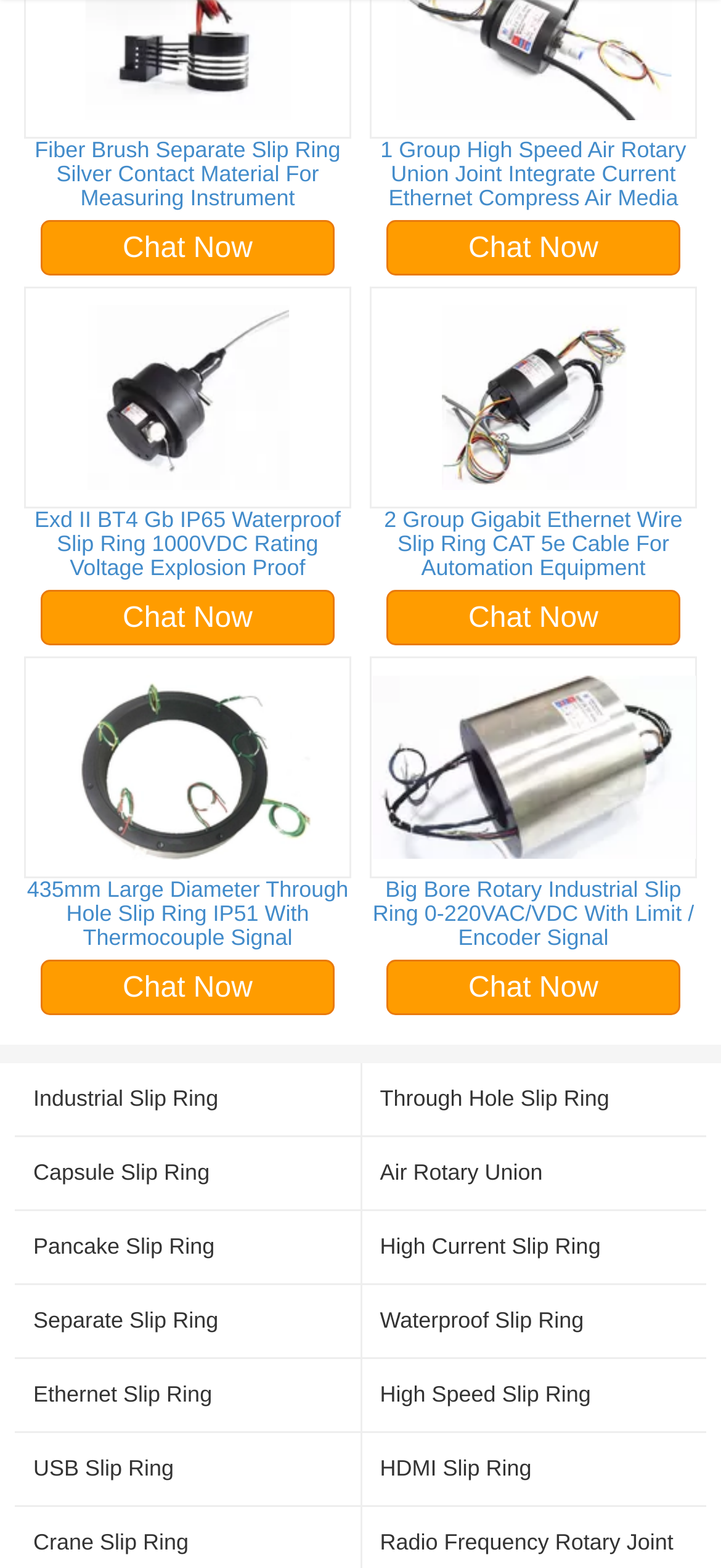Locate the bounding box coordinates of the clickable part needed for the task: "Explore the 'Industrial Slip Ring' category".

[0.046, 0.693, 0.473, 0.709]